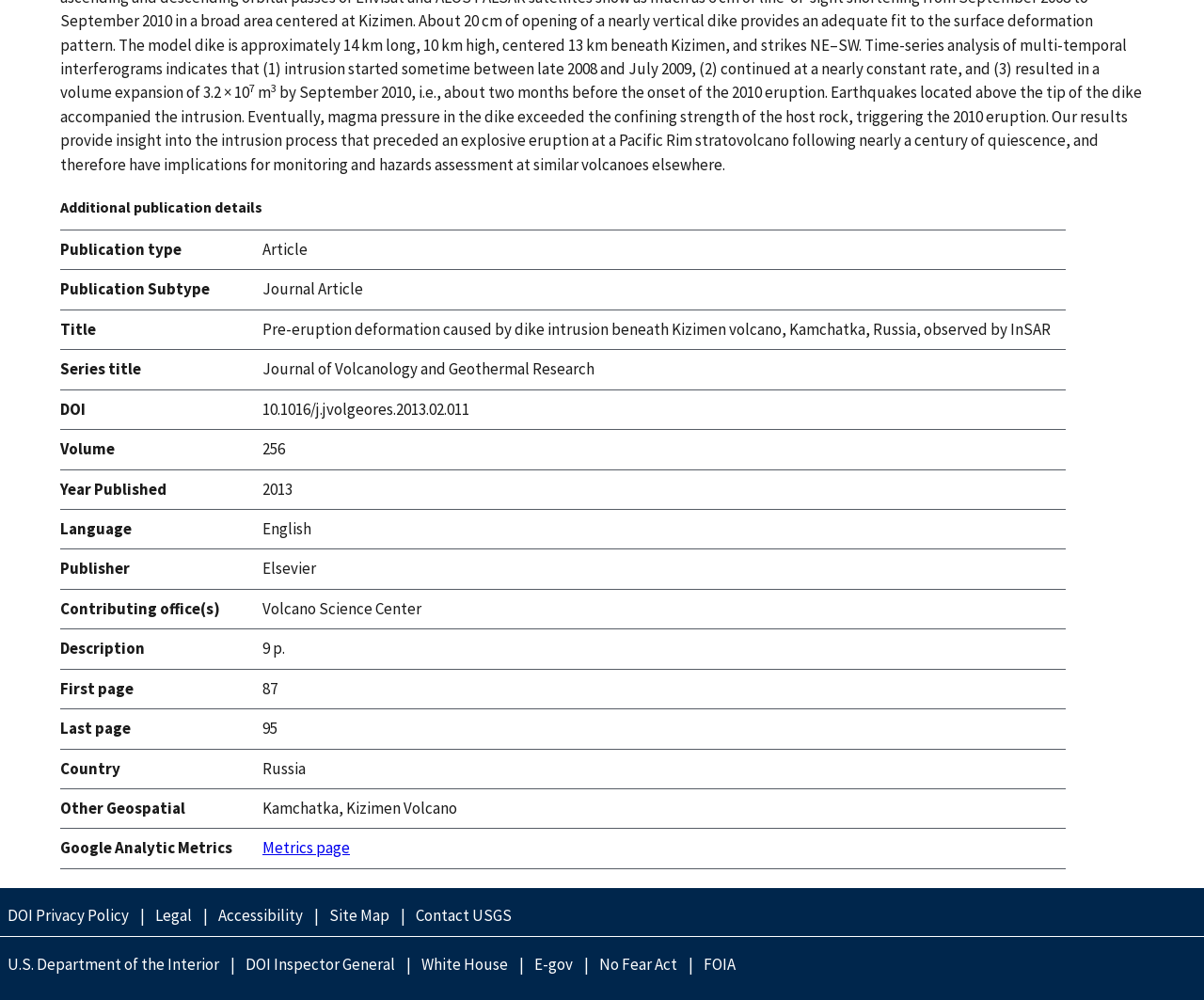Identify the bounding box coordinates for the UI element that matches this description: "U.S. Department of the Interior".

[0.0, 0.953, 0.189, 0.976]